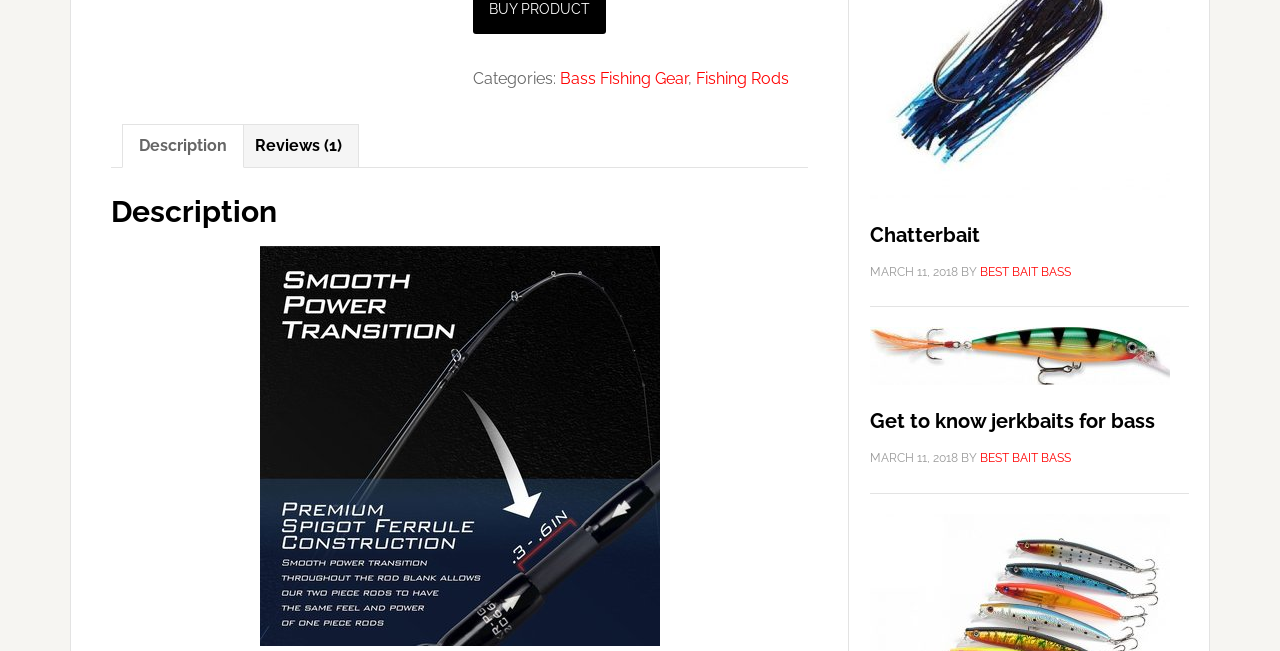Find and specify the bounding box coordinates that correspond to the clickable region for the instruction: "Click on the Chatterbait link".

[0.68, 0.342, 0.766, 0.379]